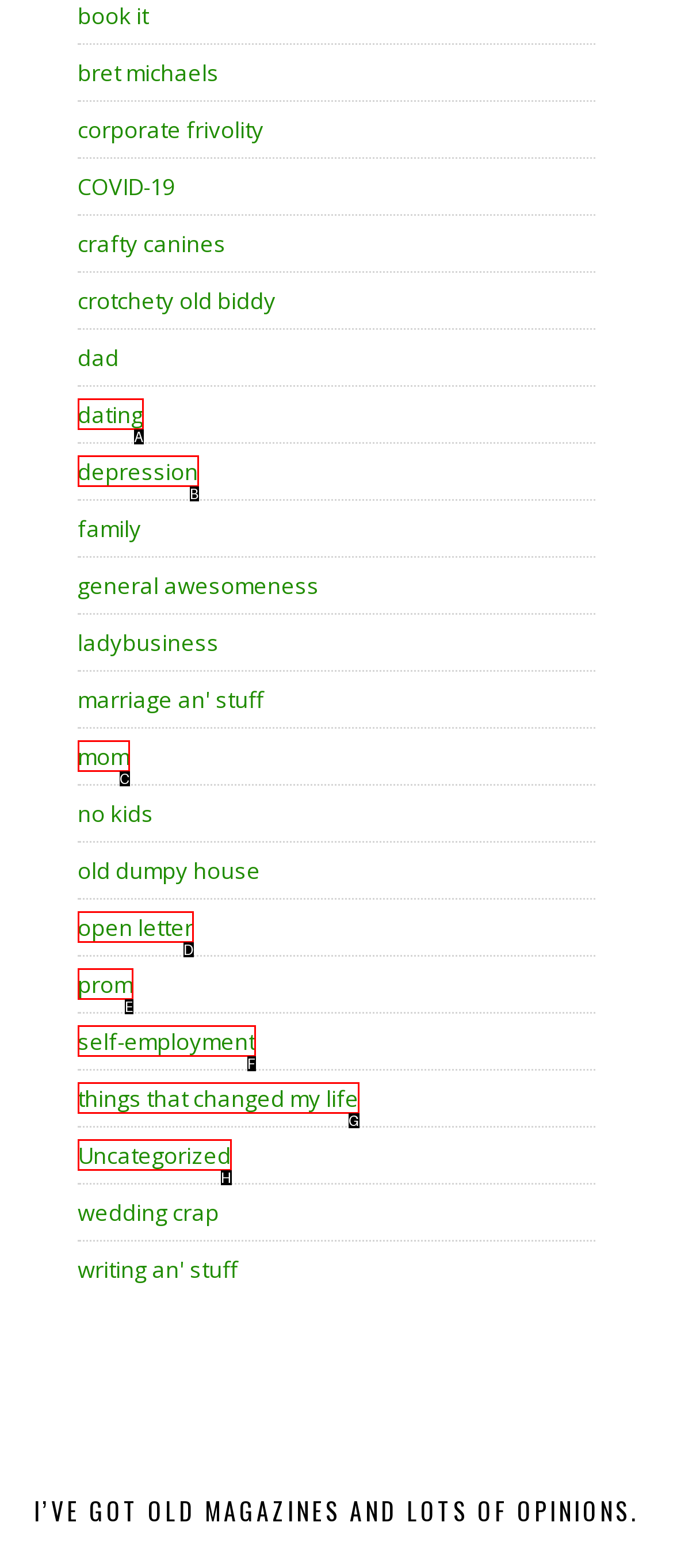With the provided description: things that changed my life, select the most suitable HTML element. Respond with the letter of the selected option.

G